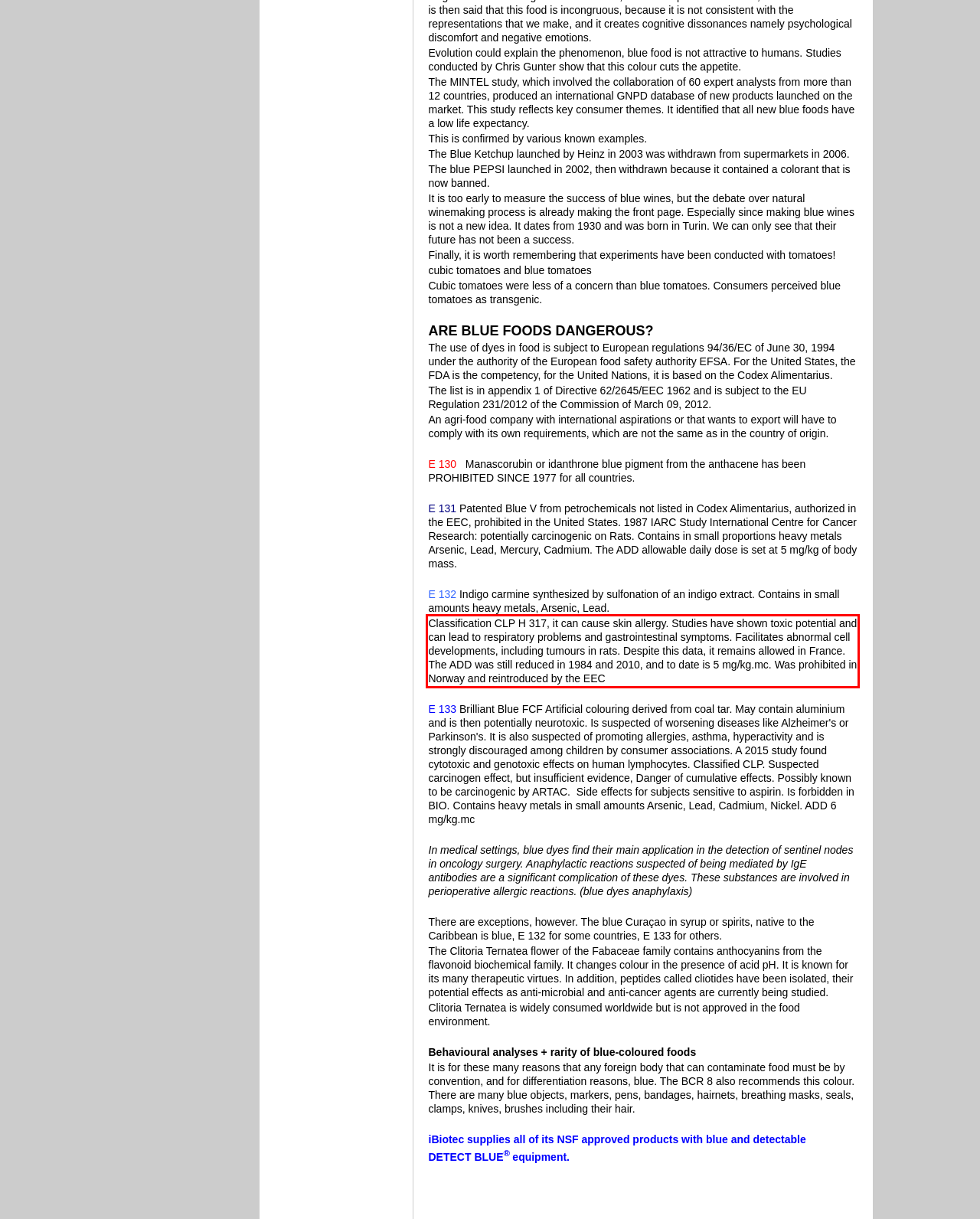Within the provided webpage screenshot, find the red rectangle bounding box and perform OCR to obtain the text content.

Classification CLP H 317, it can cause skin allergy. Studies have shown toxic potential and can lead to respiratory problems and gastrointestinal symptoms. Facilitates abnormal cell developments, including tumours in rats. Despite this data, it remains allowed in France. The ADD was still reduced in 1984 and 2010, and to date is 5 mg/kg.mc. Was prohibited in Norway and reintroduced by the EEC